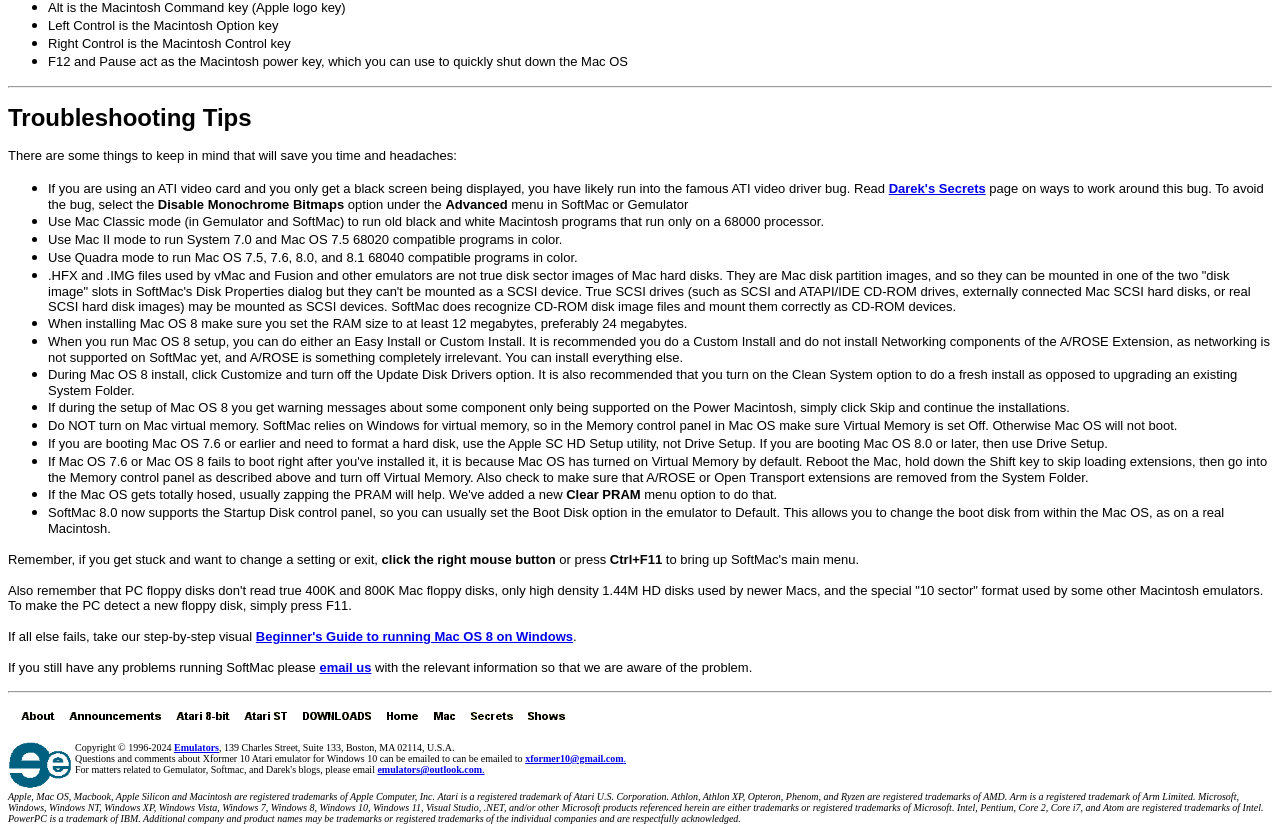Please examine the image and answer the question with a detailed explanation:
What is the recommended RAM size for installing Mac OS 8?

According to the troubleshooting tips section of the webpage, when installing Mac OS 8, it is recommended to set the RAM size to at least 12 megabytes, preferably 24 megabytes. This is to ensure a smooth installation and operation of the Mac OS.